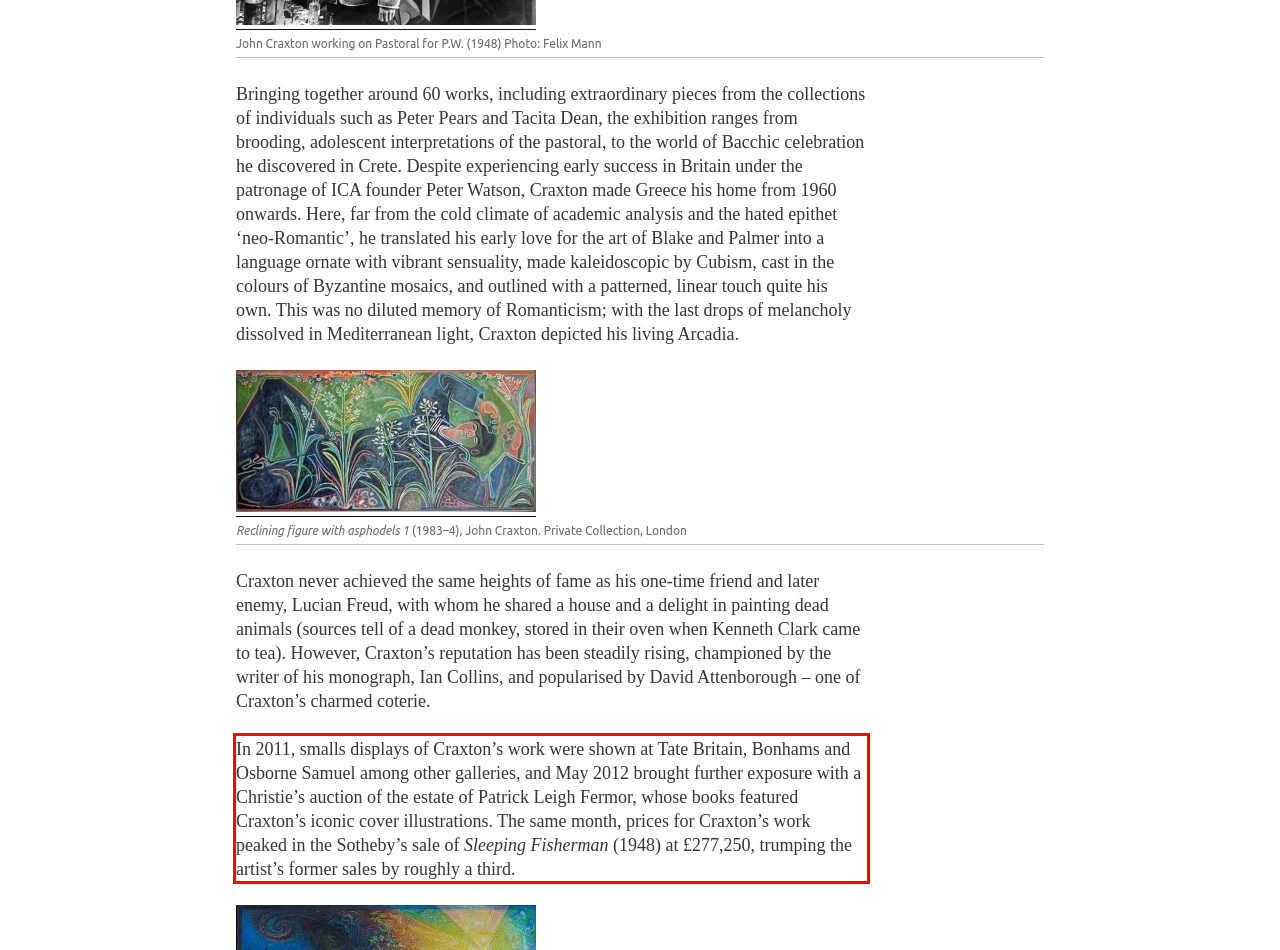Please take the screenshot of the webpage, find the red bounding box, and generate the text content that is within this red bounding box.

In 2011, smalls displays of Craxton’s work were shown at Tate Britain, Bonhams and Osborne Samuel among other galleries, and May 2012 brought further exposure with a Christie’s auction of the estate of Patrick Leigh Fermor, whose books featured Craxton’s iconic cover illustrations. The same month, prices for Craxton’s work peaked in the Sotheby’s sale of Sleeping Fisherman (1948) at £277,250, trumping the artist’s former sales by roughly a third.